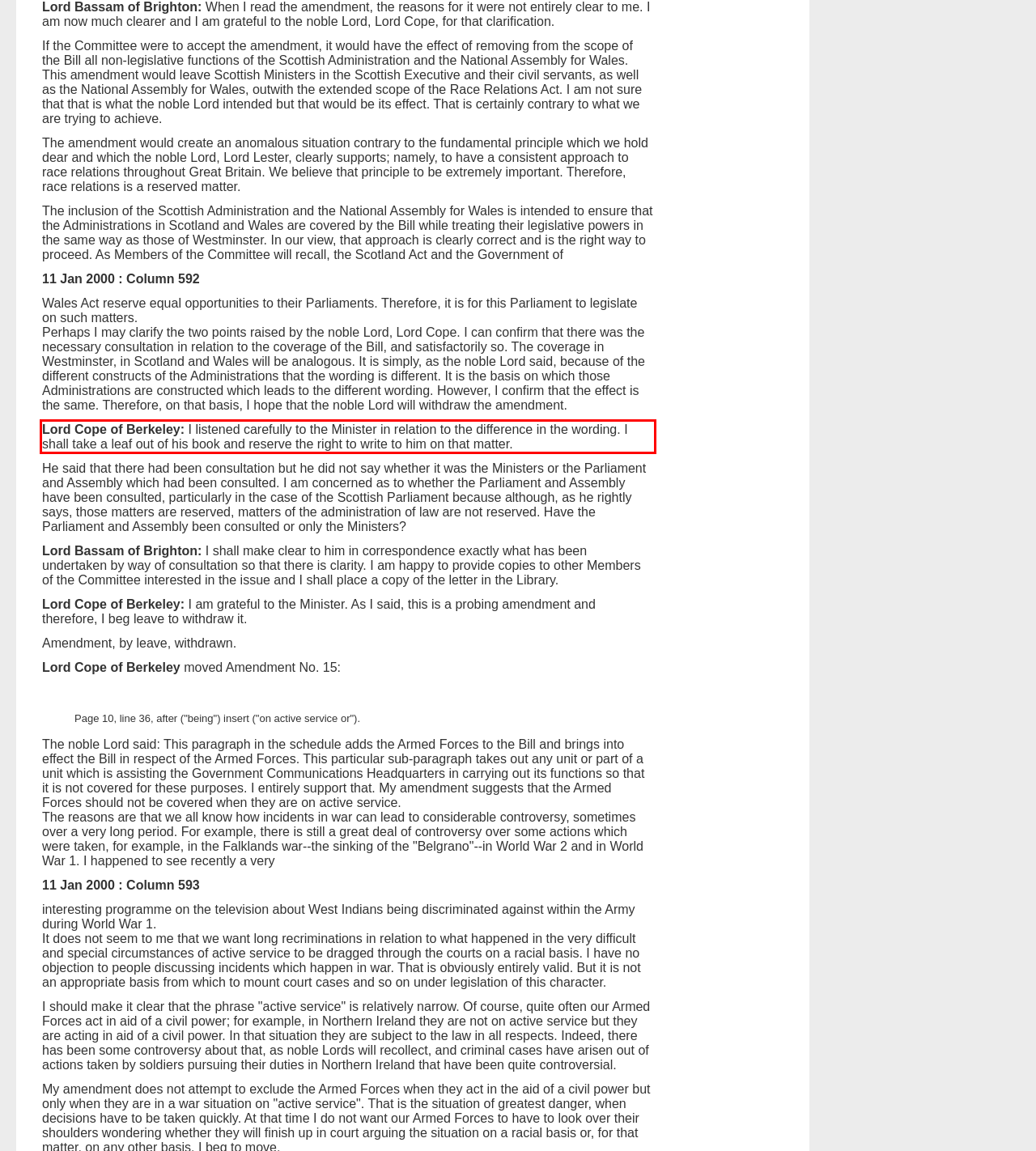Given a webpage screenshot, locate the red bounding box and extract the text content found inside it.

Lord Cope of Berkeley: I listened carefully to the Minister in relation to the difference in the wording. I shall take a leaf out of his book and reserve the right to write to him on that matter.